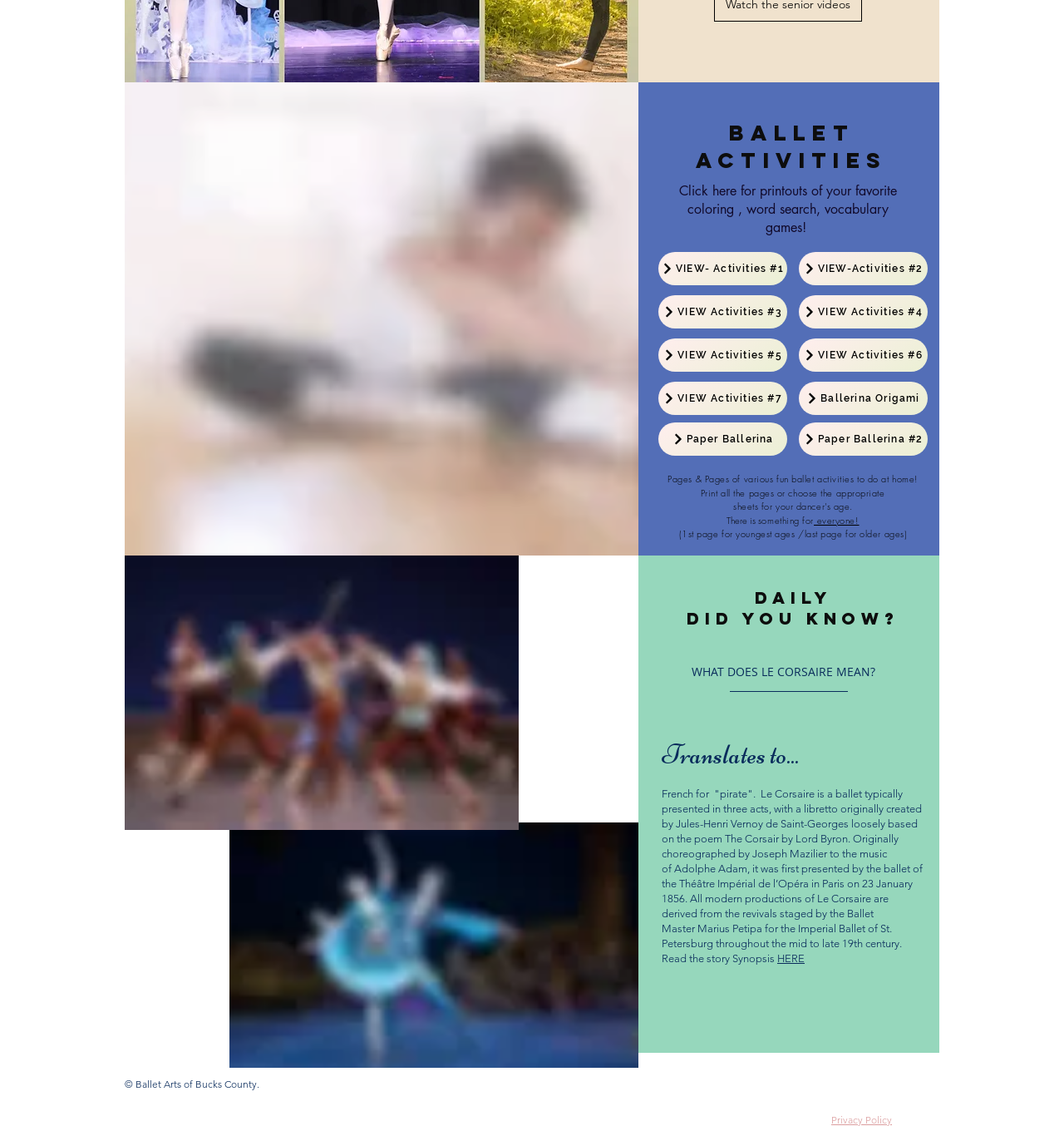Please determine the bounding box coordinates for the element that should be clicked to follow these instructions: "Read about 'Le Corsaire'".

[0.622, 0.699, 0.785, 0.71]